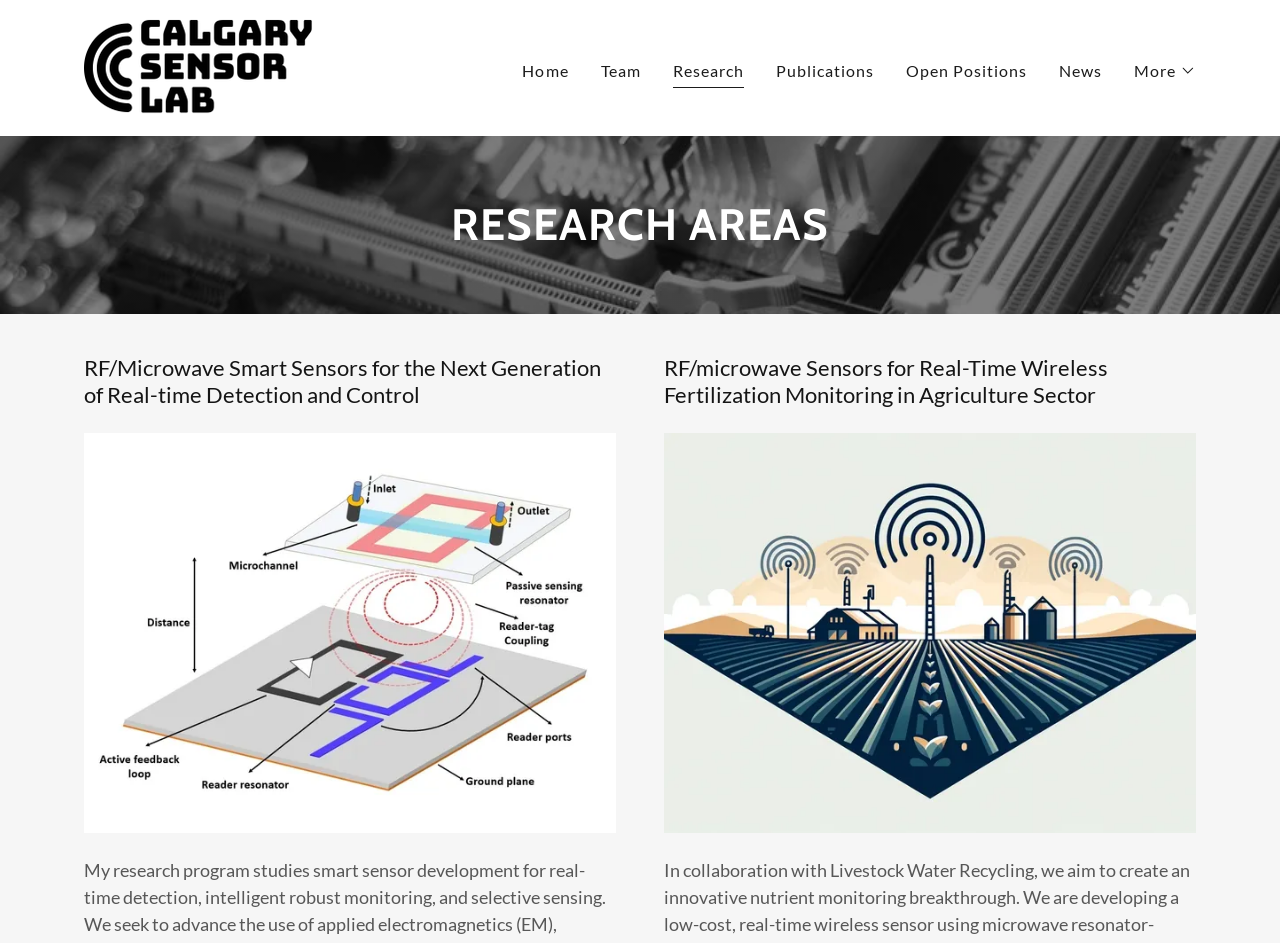Could you provide the bounding box coordinates for the portion of the screen to click to complete this instruction: "Click the Calgary Sensor Lab logo"?

[0.066, 0.017, 0.246, 0.127]